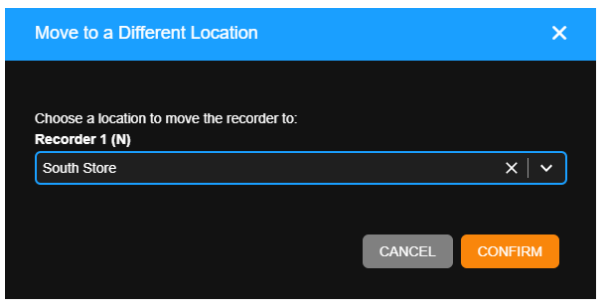Offer a detailed account of the various components present in the image.

The image displays a modal dialog titled "Move to a Different Location," indicating a user interface for relocating a recorder. The dialog features a text prompt that instructs the user to select a location to move "Recorder 1 (N)" to. Currently, the dropdown menu displays "South Store" as the selected option, allowing users to pick from various location choices. Below the dropdown, there are two buttons: "CANCEL," which likely closes the dialog without making changes, and "CONFIRM," highlighted in orange, which will finalize the move to the selected location when clicked. This interface is crucial for managing the locations associated with recorders within a system.